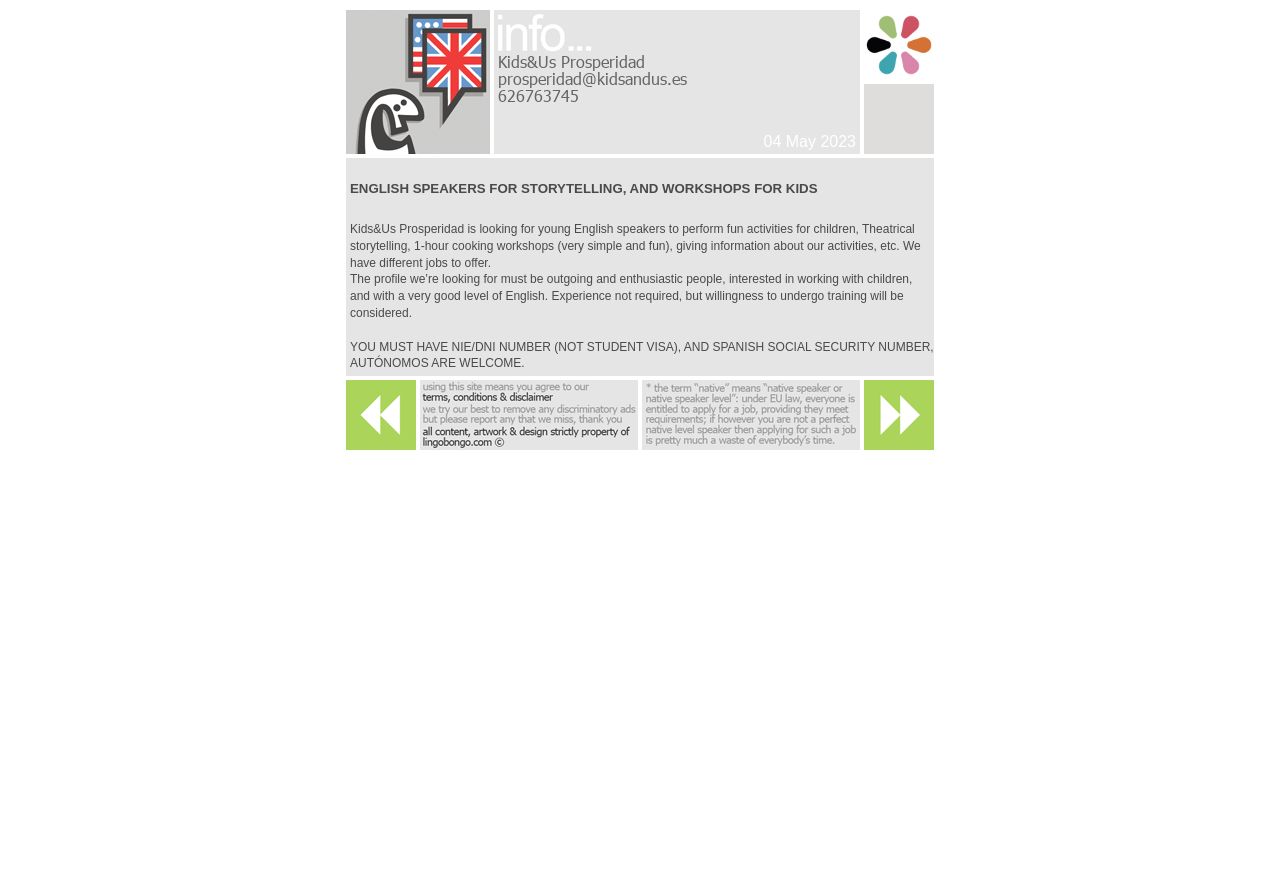What is the date mentioned on the webpage?
Please provide a single word or phrase as your answer based on the screenshot.

04 May 2023